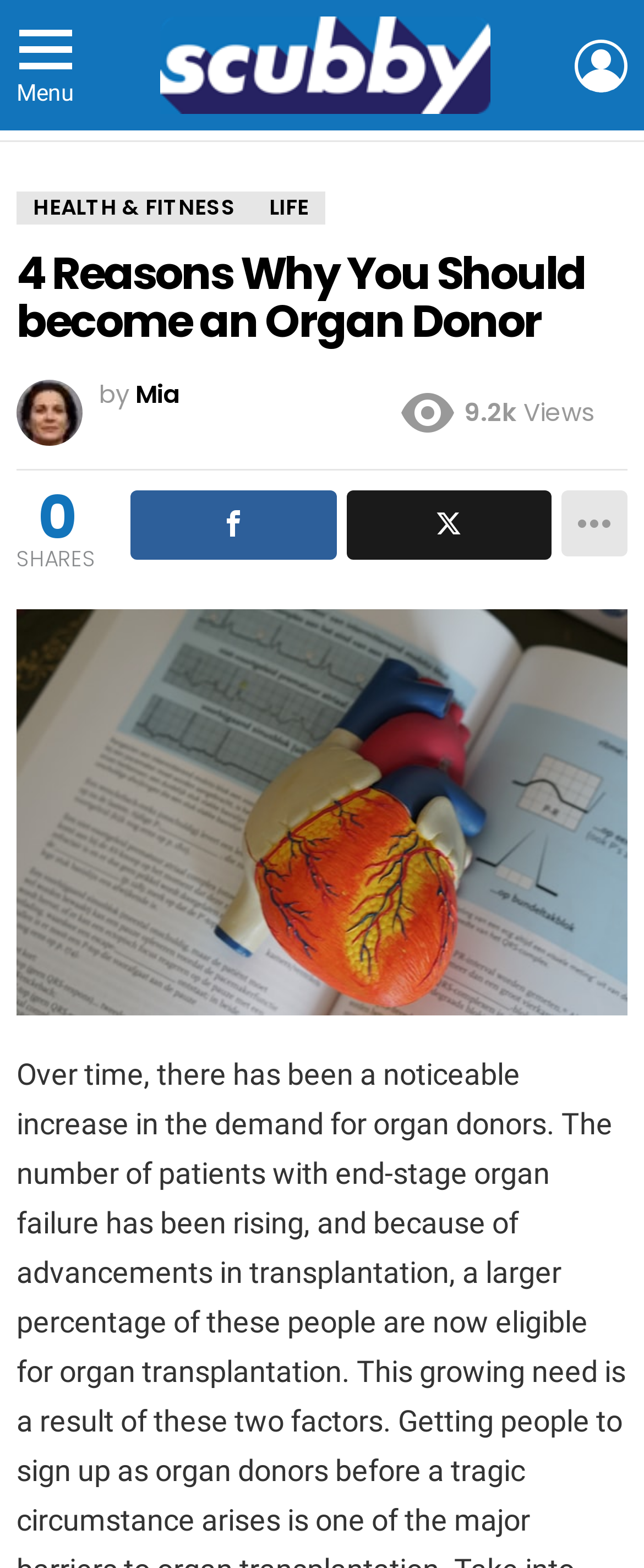What is the icon next to the 'SHARES' text?
Using the visual information from the image, give a one-word or short-phrase answer.

Share